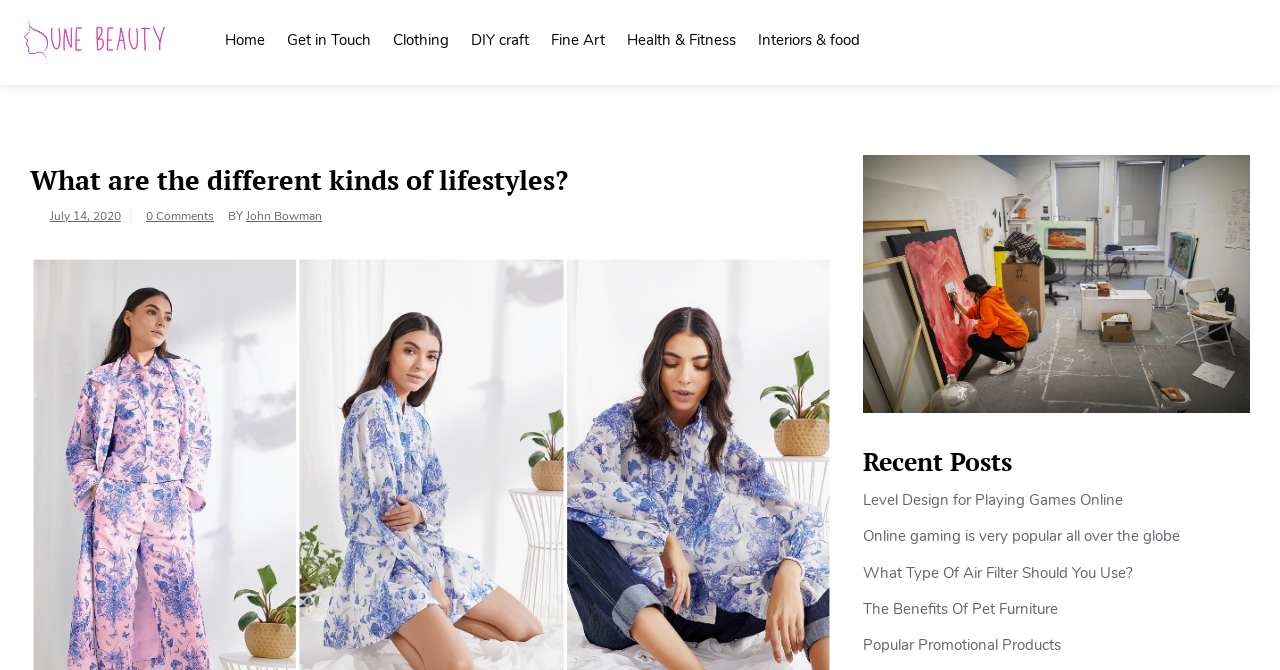What is the category of lifestyle related to playing games online?
Please use the image to provide a one-word or short phrase answer.

Gaming